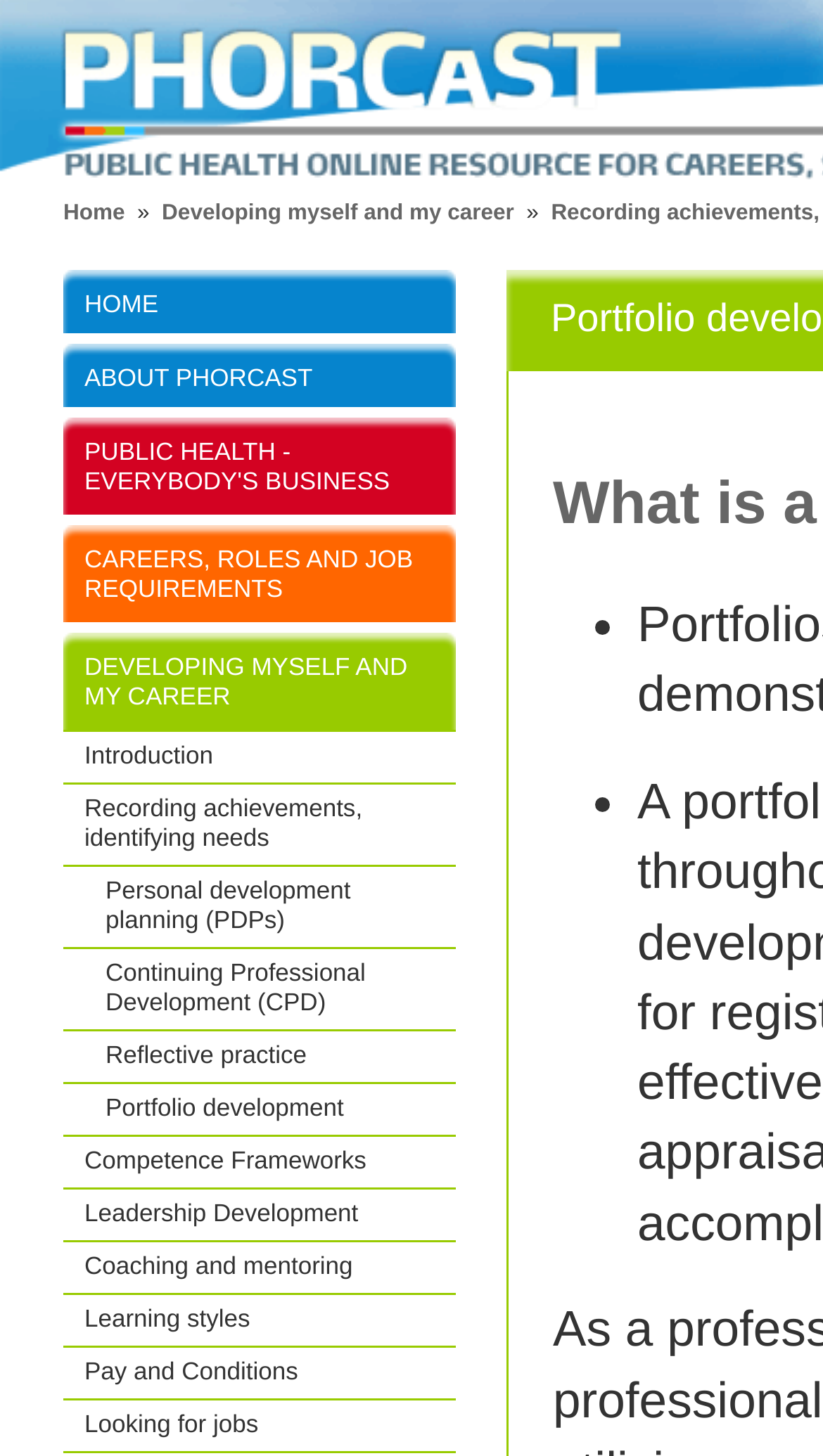Return the bounding box coordinates of the UI element that corresponds to this description: "Home". The coordinates must be given as four float numbers in the range of 0 and 1, [left, top, right, bottom].

[0.077, 0.185, 0.554, 0.228]